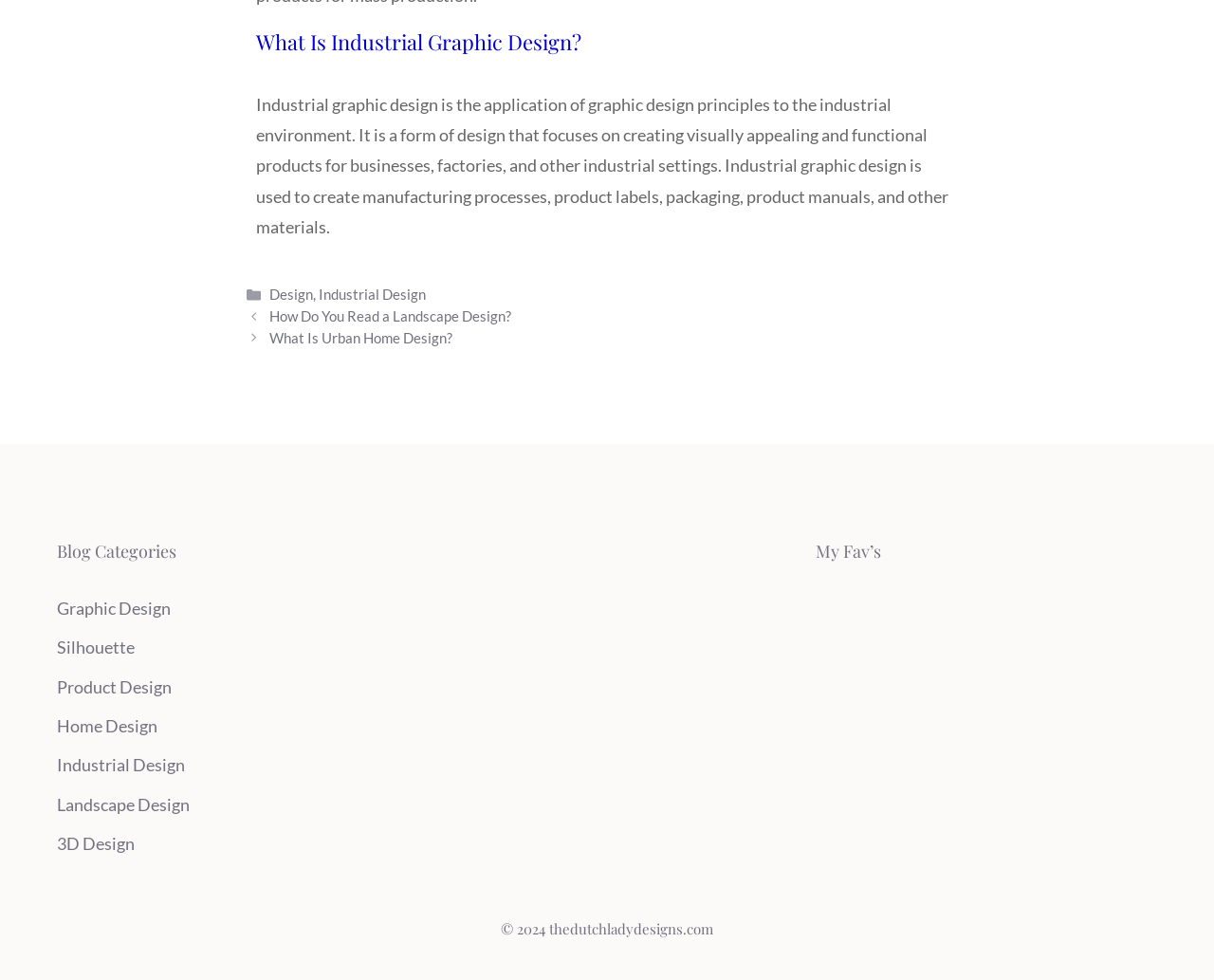Provide the bounding box coordinates of the UI element that matches the description: "3D Design".

[0.047, 0.85, 0.111, 0.871]